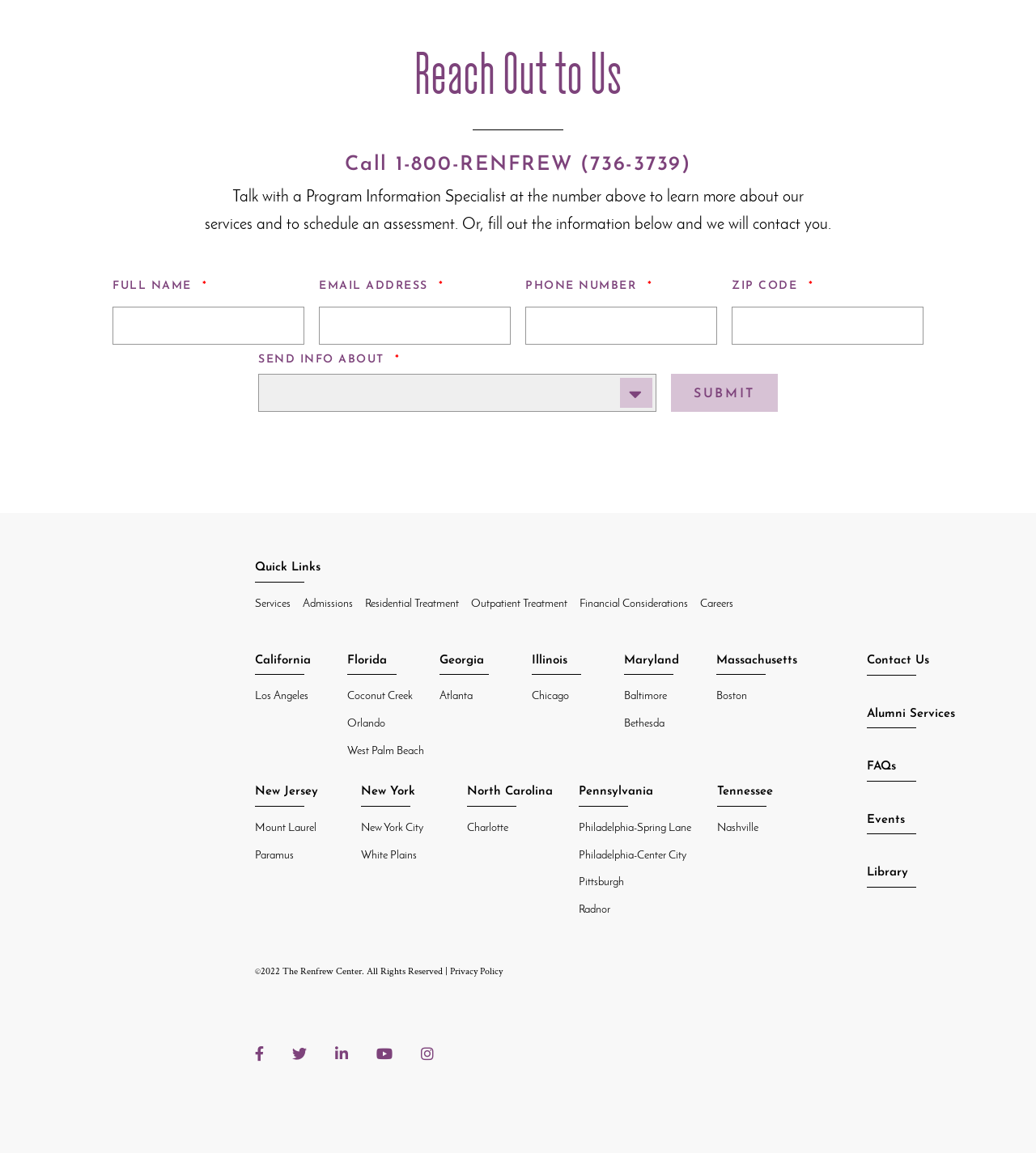Please identify the bounding box coordinates of the clickable region that I should interact with to perform the following instruction: "Click the submit button". The coordinates should be expressed as four float numbers between 0 and 1, i.e., [left, top, right, bottom].

[0.648, 0.324, 0.751, 0.357]